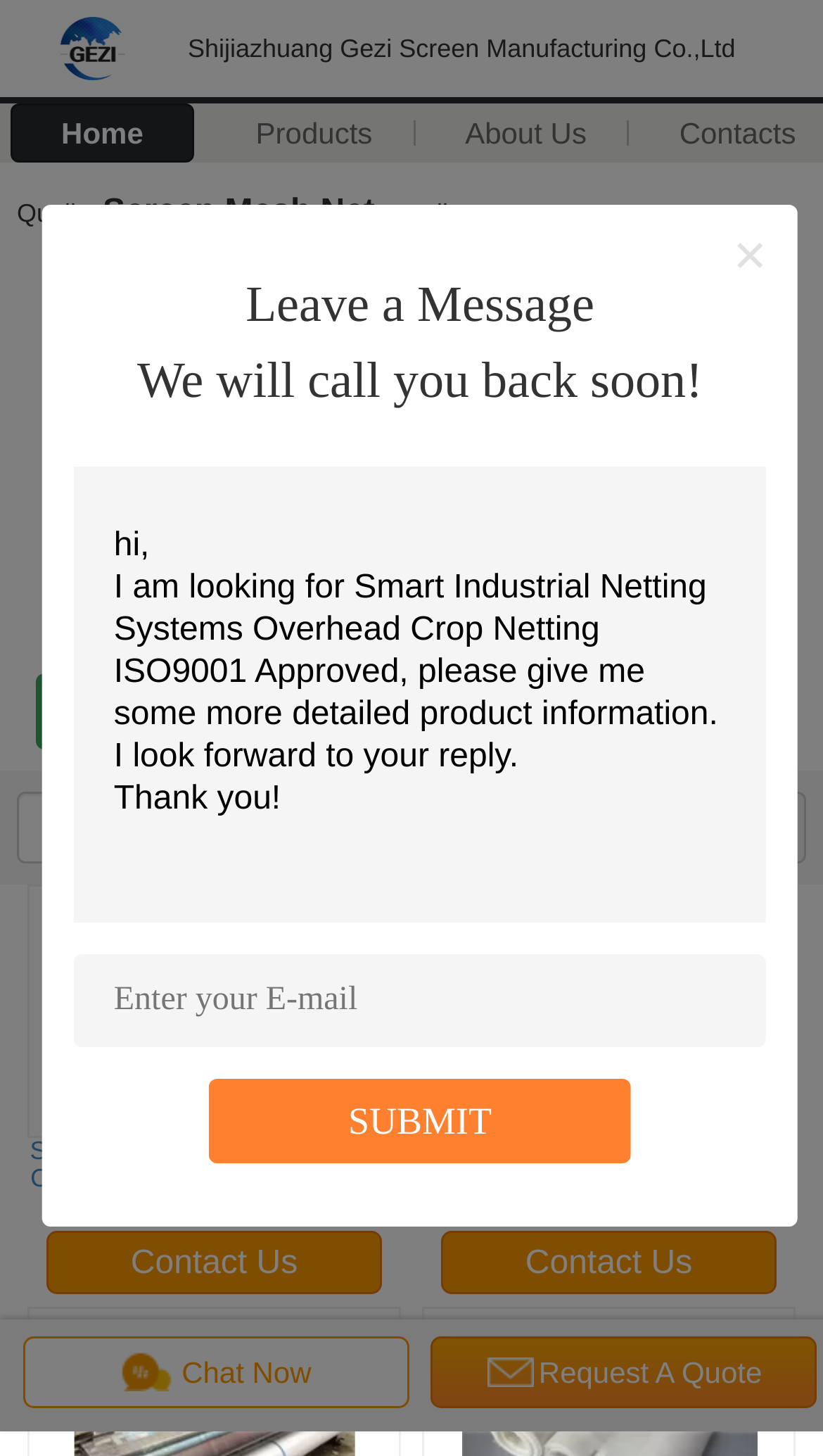Please determine the bounding box coordinates for the UI element described here. Use the format (top-left x, top-left y, bottom-right x, bottom-right y) with values bounded between 0 and 1: title="China Screen Mesh Net Manufacturer"

[0.021, 0.022, 0.208, 0.042]